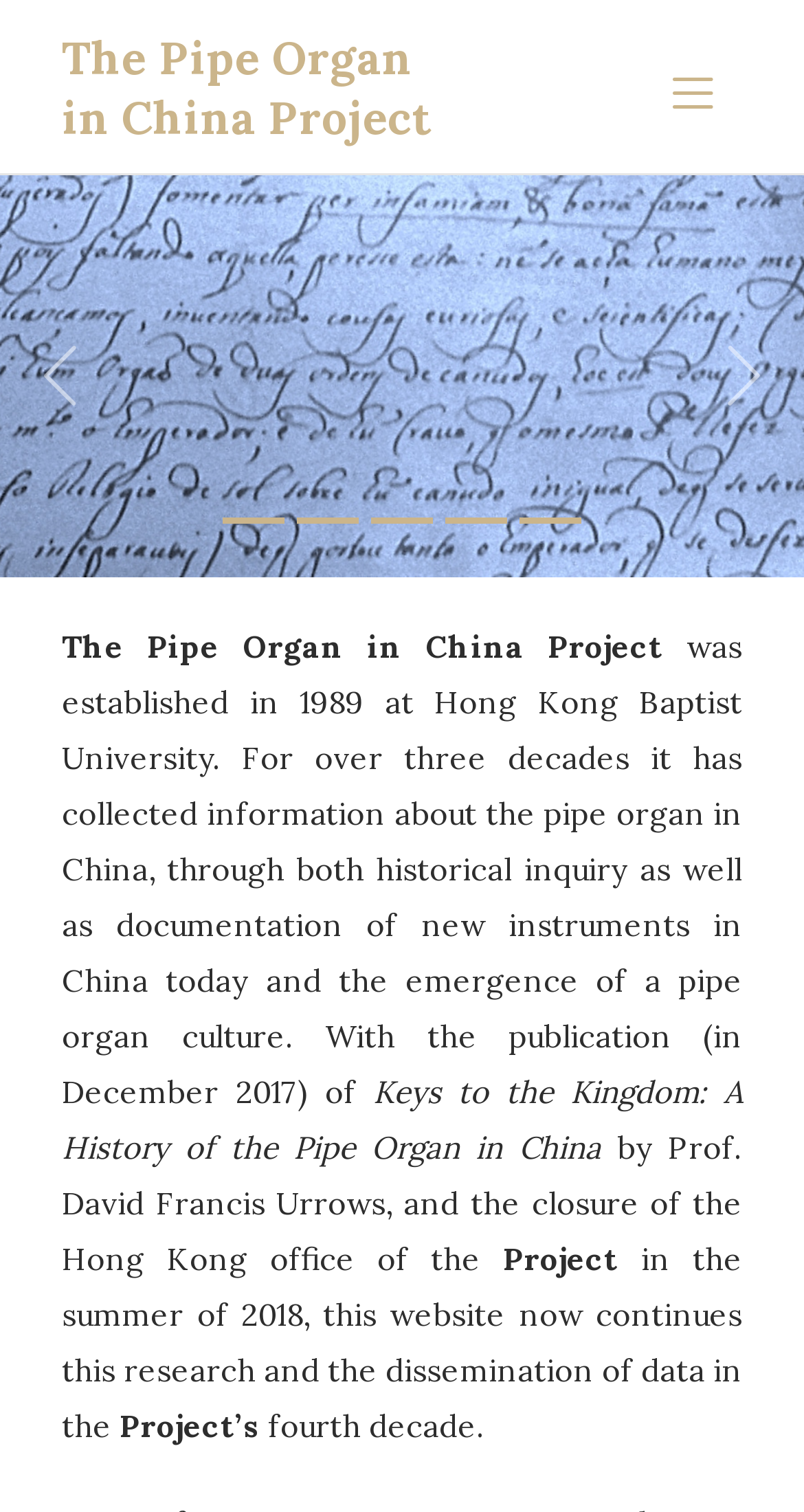What is the name of the project established in 1989?
Please provide a detailed answer to the question.

I found the answer by reading the StaticText element that says 'The Pipe Organ in China Project was established in 1989 at Hong Kong Baptist University.'